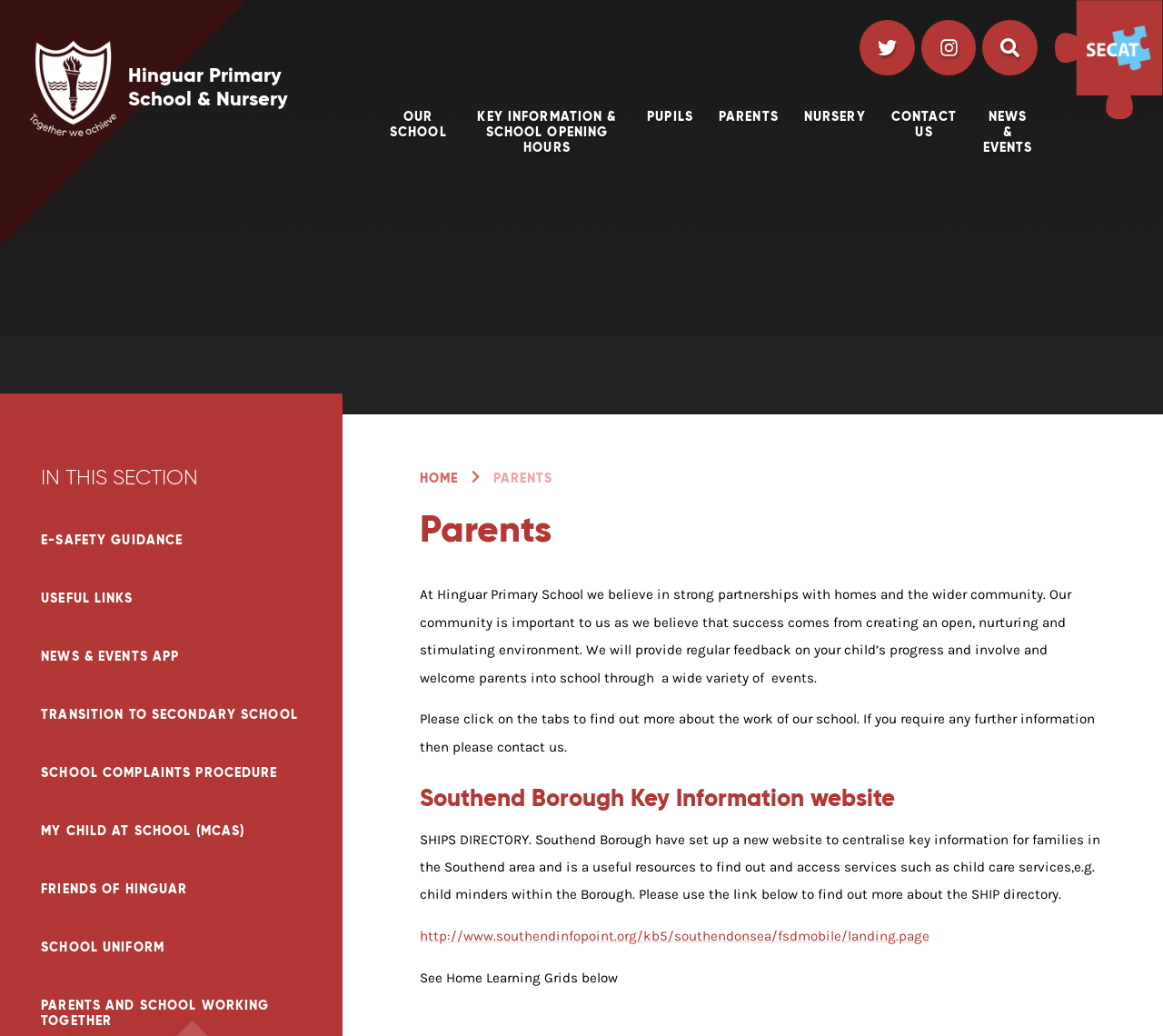Please predict the bounding box coordinates (top-left x, top-left y, bottom-right x, bottom-right y) for the UI element in the screenshot that fits the description: Investor Login

None